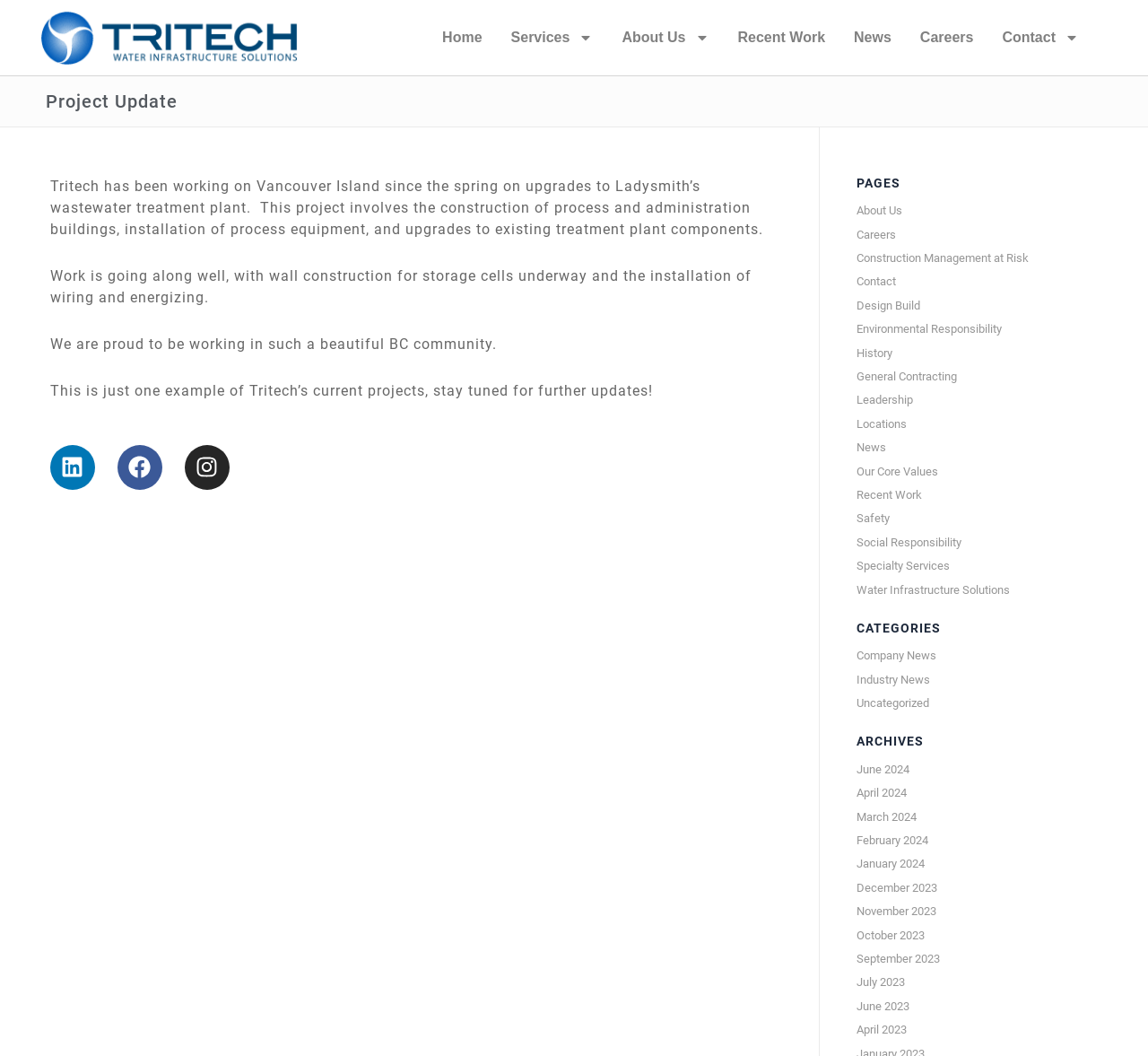Craft a detailed narrative of the webpage's structure and content.

The webpage is about Tritech Group Ltd. and features a project update on Ladysmith's wastewater treatment plant. At the top, there are seven links: Home, Services, About Us, Recent Work, News, Careers, and Contact. Each of these links has a corresponding image, except for Home. 

Below the links, there is a heading "Project Update" followed by a paragraph of text describing the project, which involves the construction of process and administration buildings, installation of process equipment, and upgrades to existing treatment plant components. 

The next section consists of three paragraphs of text, describing the progress of the project, the company's pride in working in the beautiful BC community, and an invitation to stay tuned for further updates. 

To the right of the text, there are three social media links: Linkedin, Facebook, and Instagram, each with a corresponding image. 

Further down, there are three sections: PAGES, CATEGORIES, and ARCHIVES. The PAGES section contains nine links to different pages, including About Us, Careers, and Contact. The CATEGORIES section has three links: Company News, Industry News, and Uncategorized. The ARCHIVES section lists 13 links to monthly archives, from June 2024 to April 2023.